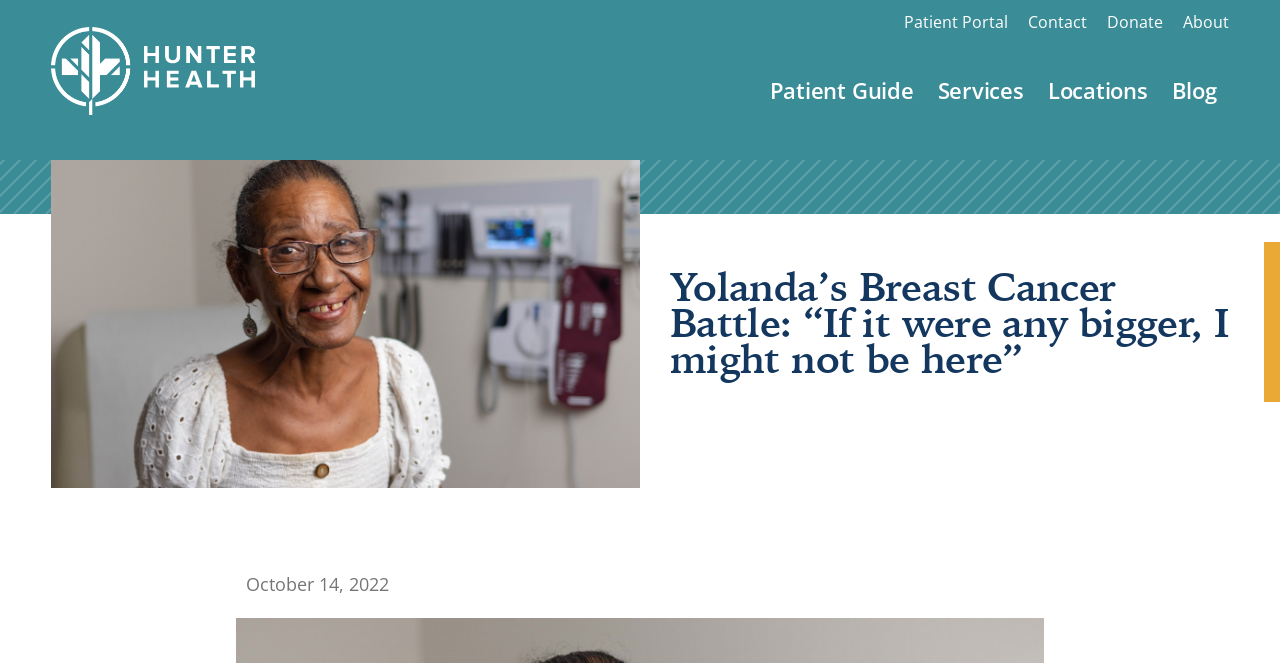Locate the bounding box coordinates of the element that needs to be clicked to carry out the instruction: "Contact Hunter Health". The coordinates should be given as four float numbers ranging from 0 to 1, i.e., [left, top, right, bottom].

[0.803, 0.021, 0.849, 0.047]